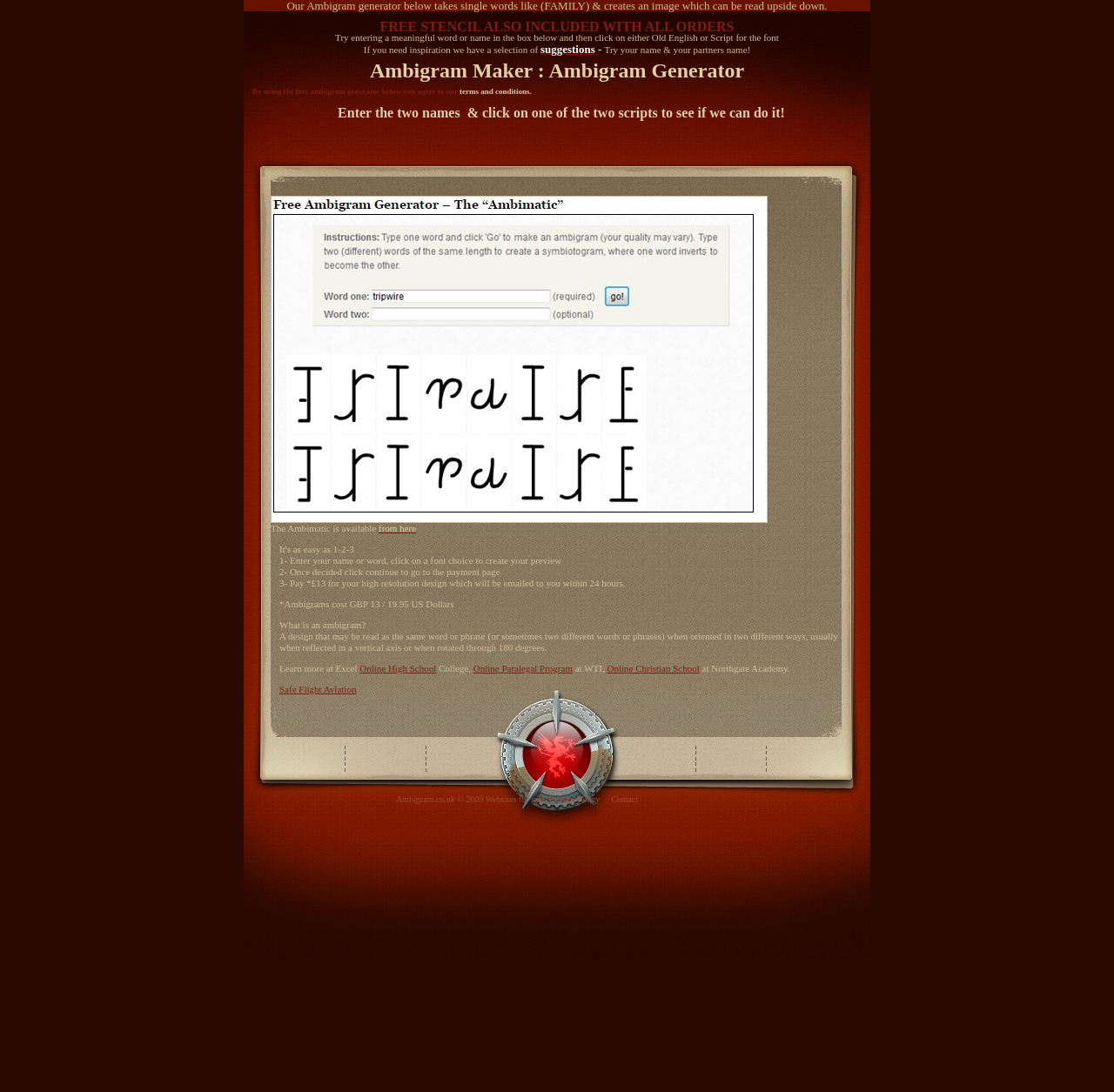Please respond to the question with a concise word or phrase:
What is the cost of an ambigram design?

£13 or 19.95 US Dollars